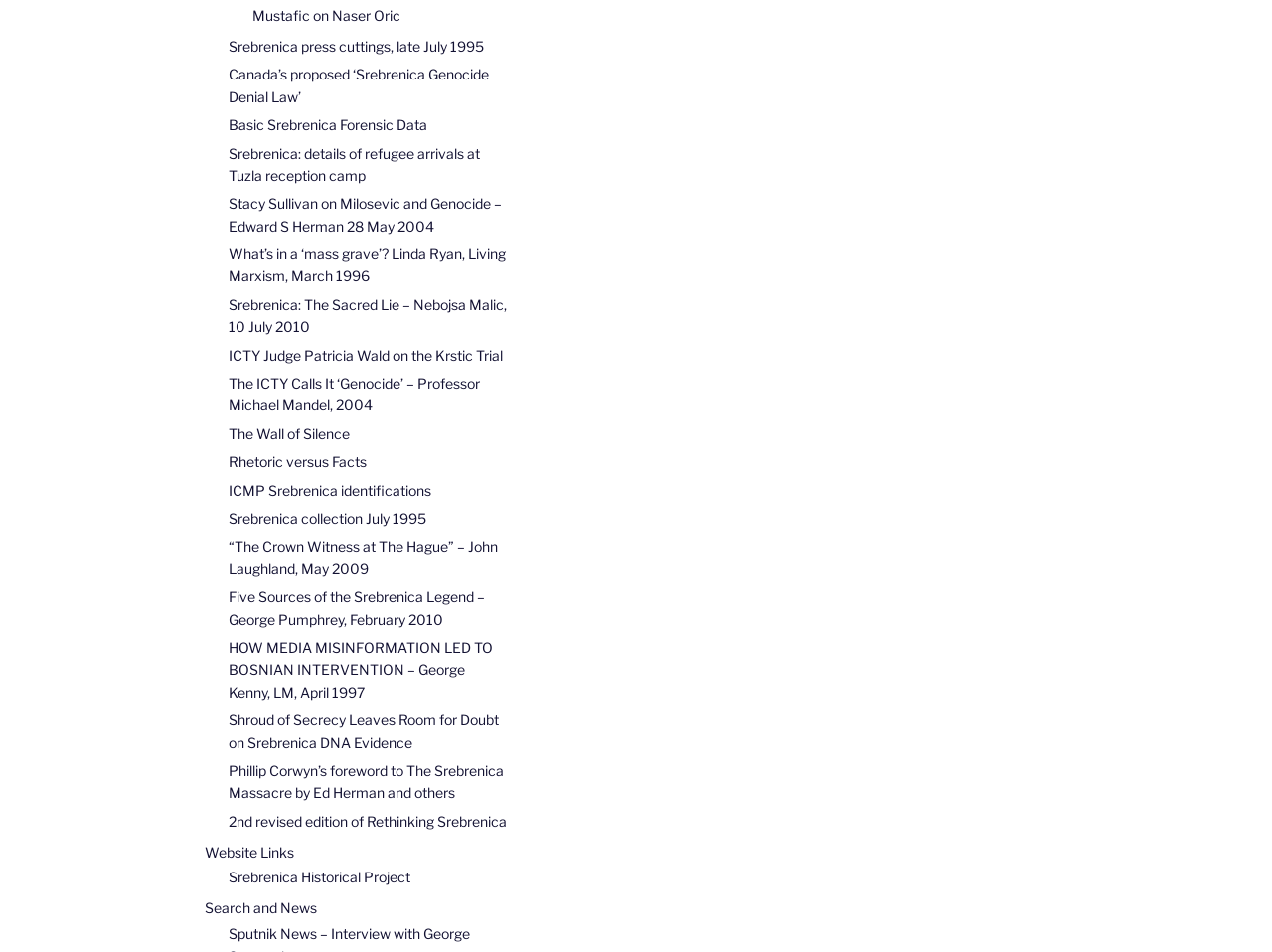How many links are on the webpage?
Give a one-word or short-phrase answer derived from the screenshot.

24